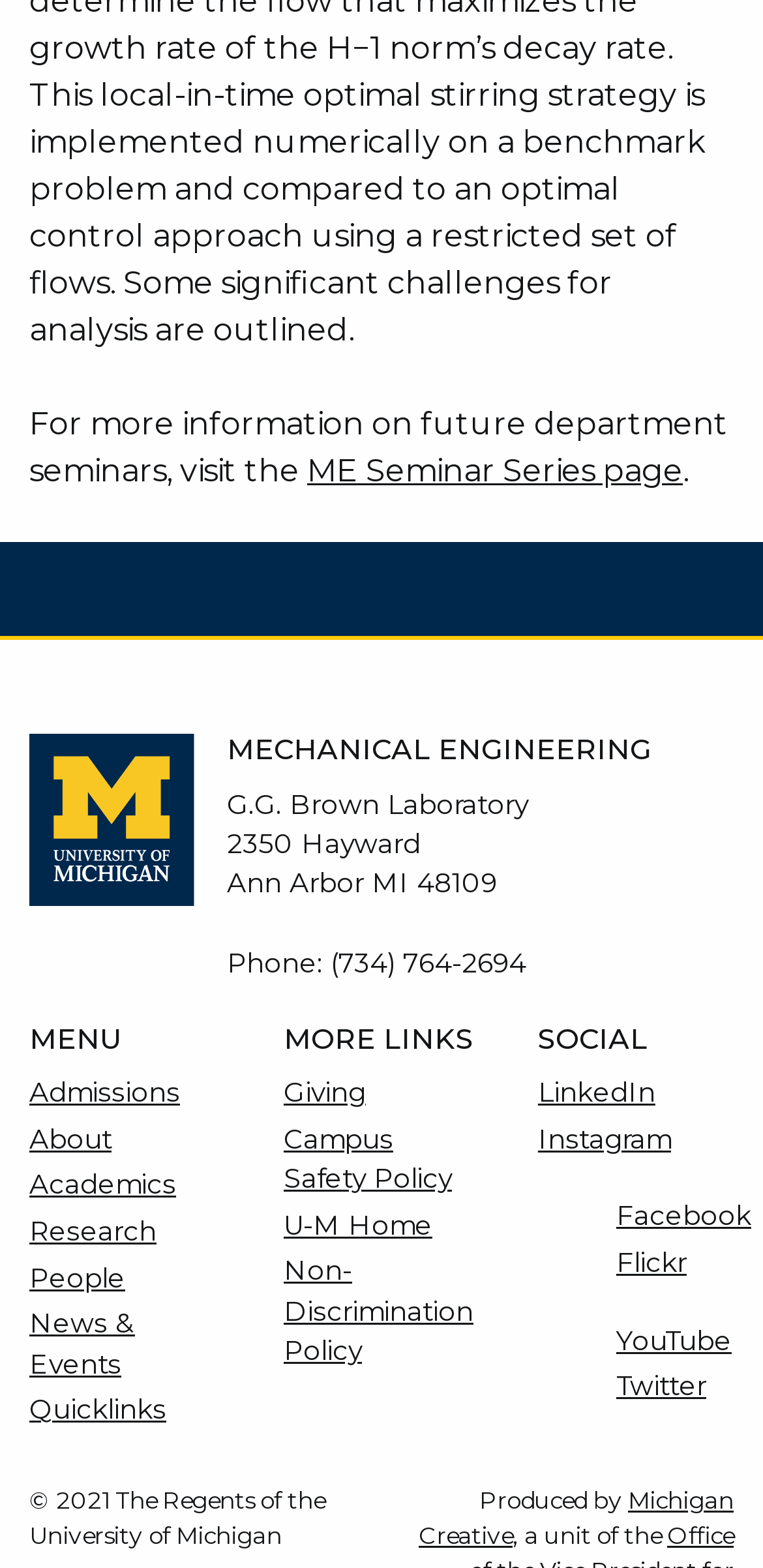Kindly provide the bounding box coordinates of the section you need to click on to fulfill the given instruction: "follow the LinkedIn page".

[0.705, 0.687, 0.859, 0.707]